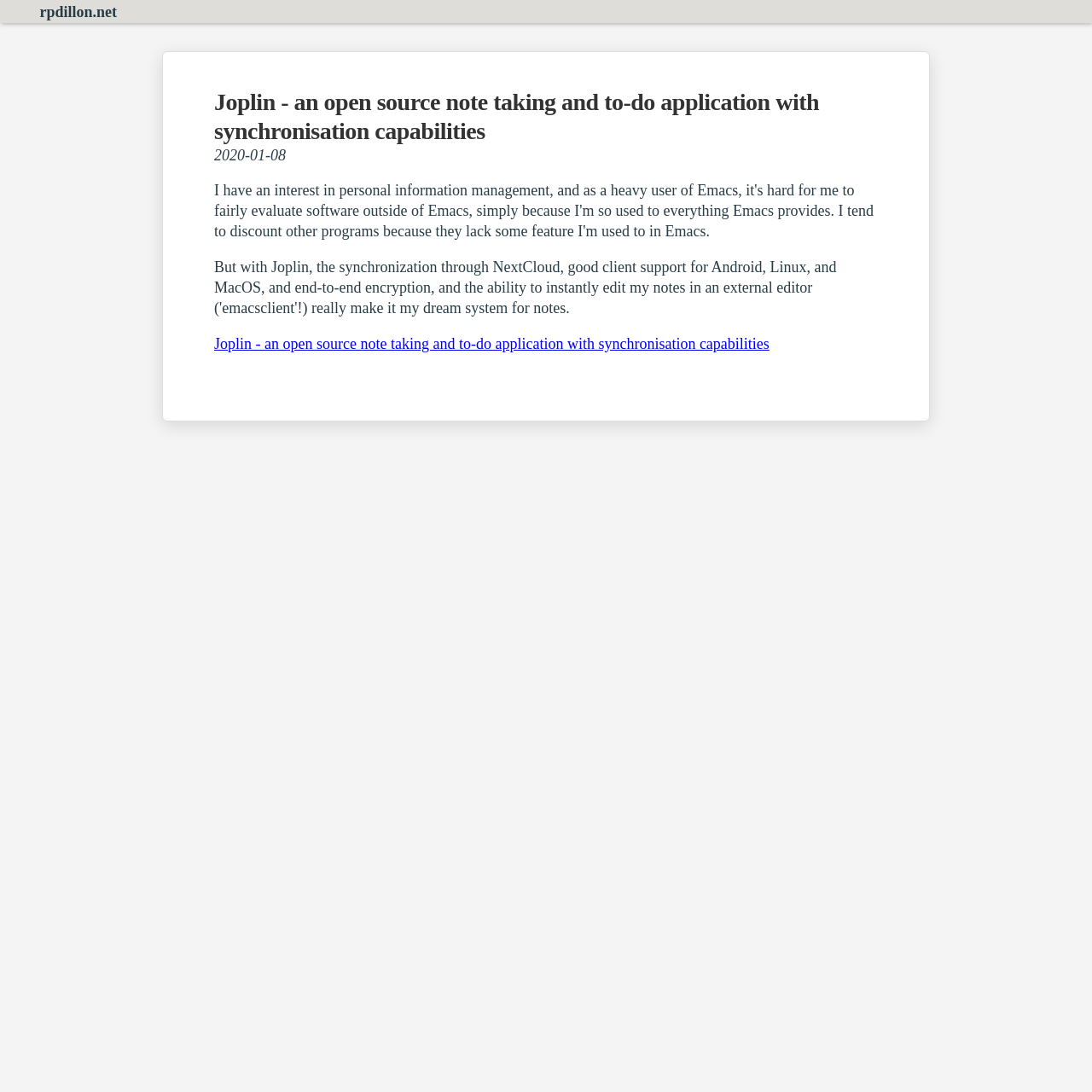Extract the bounding box coordinates for the UI element described as: "rpdillon.net".

[0.033, 0.0, 0.111, 0.021]